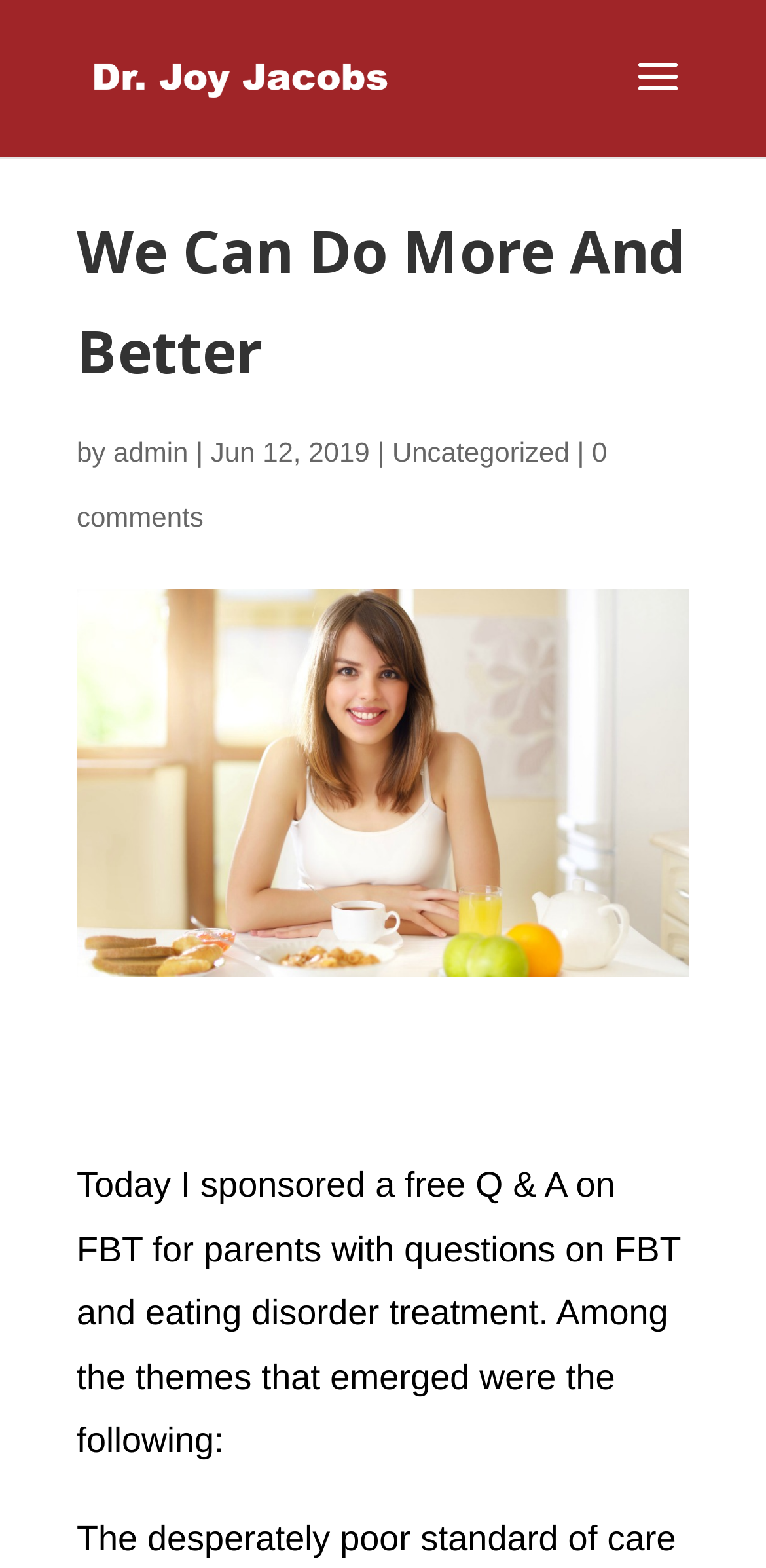Explain the contents of the webpage comprehensively.

The webpage is about Dr. Joy Jacobs, with a prominent link to her name at the top left, accompanied by a small image of her. Below this, there is a heading that reads "We Can Do More And Better" taking up most of the width of the page. 

To the right of the heading, there is a series of text elements, including "by", a link to "admin", a vertical bar, and the date "Jun 12, 2019". Further to the right, there is a link to "Uncategorized". 

Below the heading, there is a link to "0 comments" at the top left, and a large block of text that takes up most of the page's width. The text describes an event where Dr. Joy Jacobs sponsored a free Q&A session on FBT for parents with questions on FBT and eating disorder treatment, and summarizes the themes that emerged from the session.